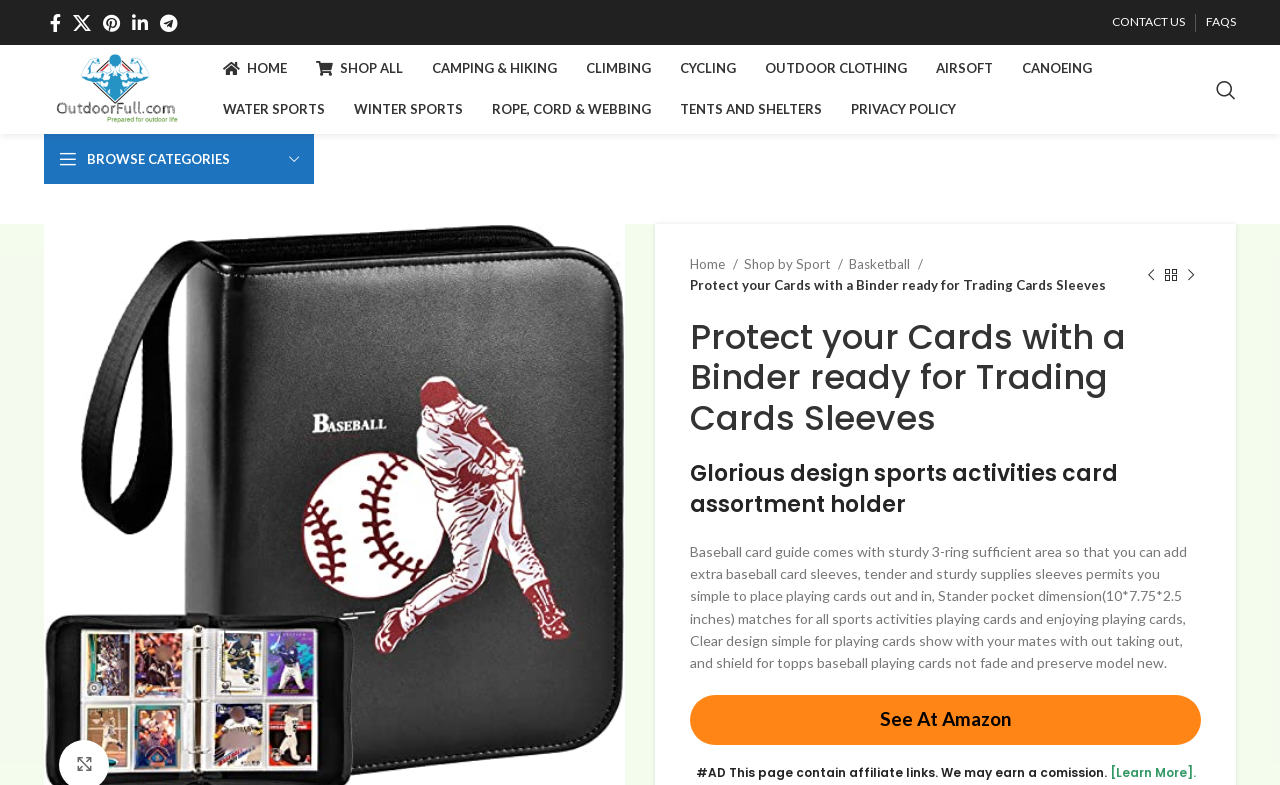Please specify the coordinates of the bounding box for the element that should be clicked to carry out this instruction: "View product details of Baseball Card Binder". The coordinates must be four float numbers between 0 and 1, formatted as [left, top, right, bottom].

[0.034, 0.642, 0.488, 0.664]